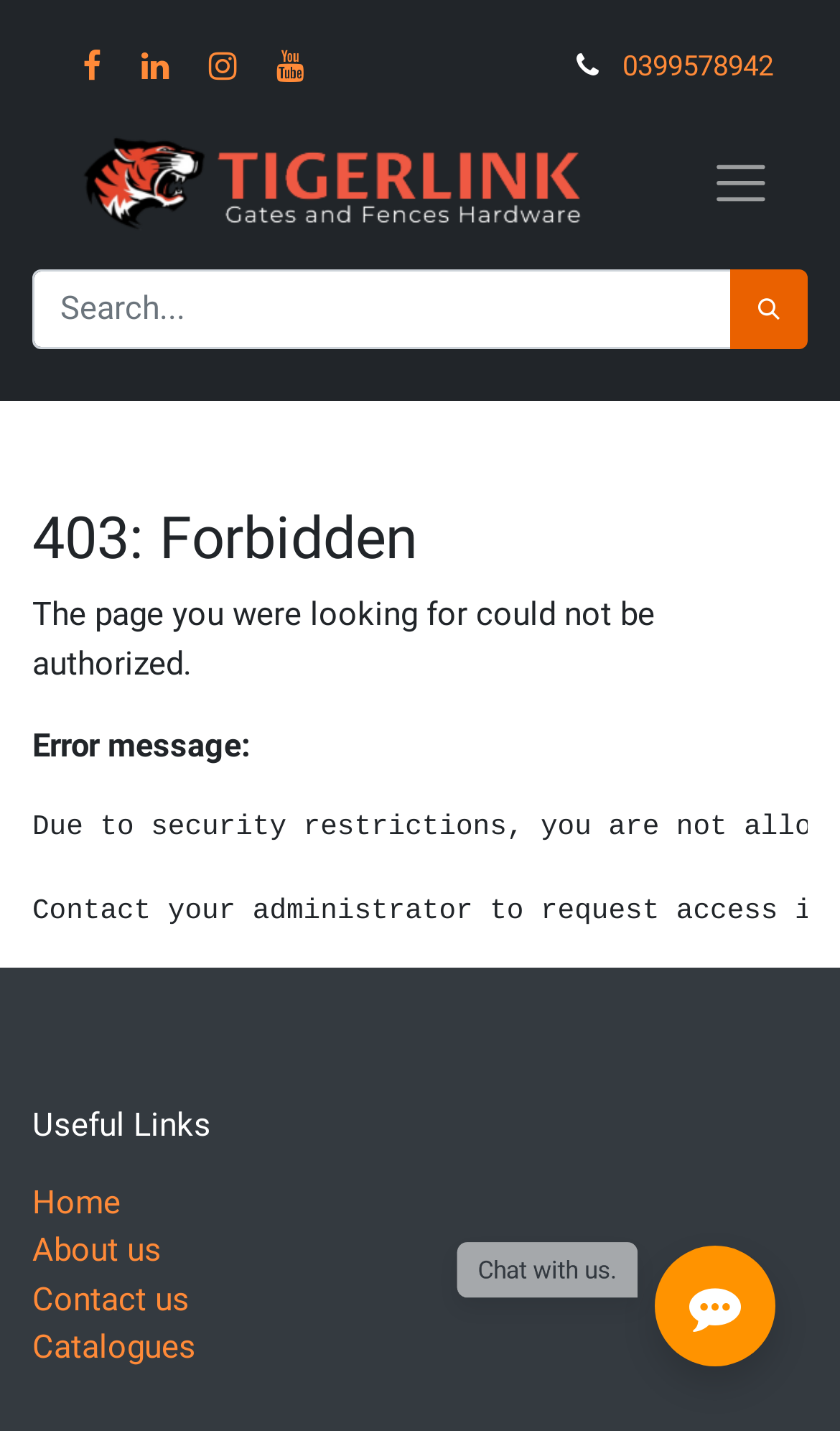Identify the coordinates of the bounding box for the element that must be clicked to accomplish the instruction: "Contact EMP Designs via email".

None